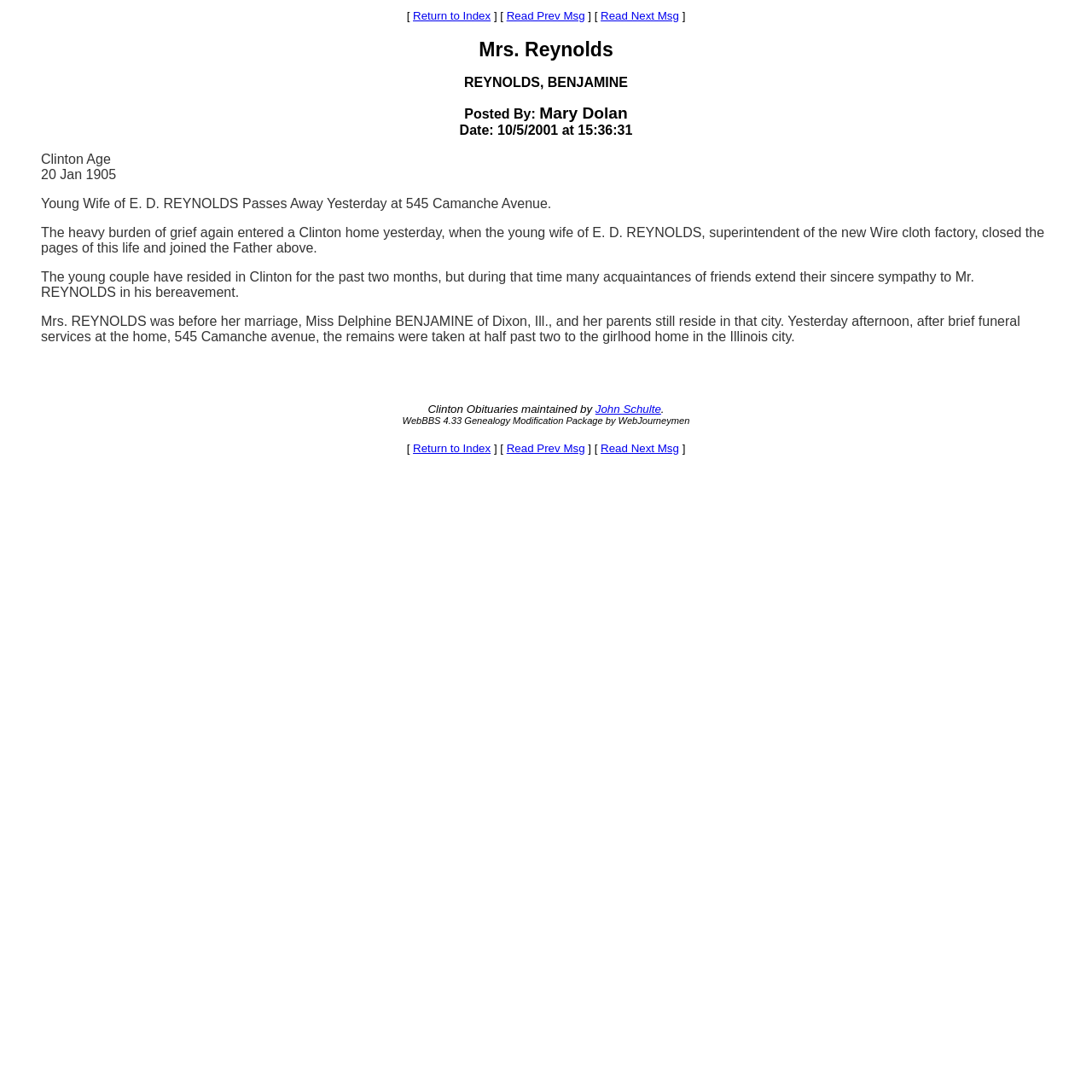What is the name of the person who posted the message?
From the image, respond using a single word or phrase.

Mary Dolan